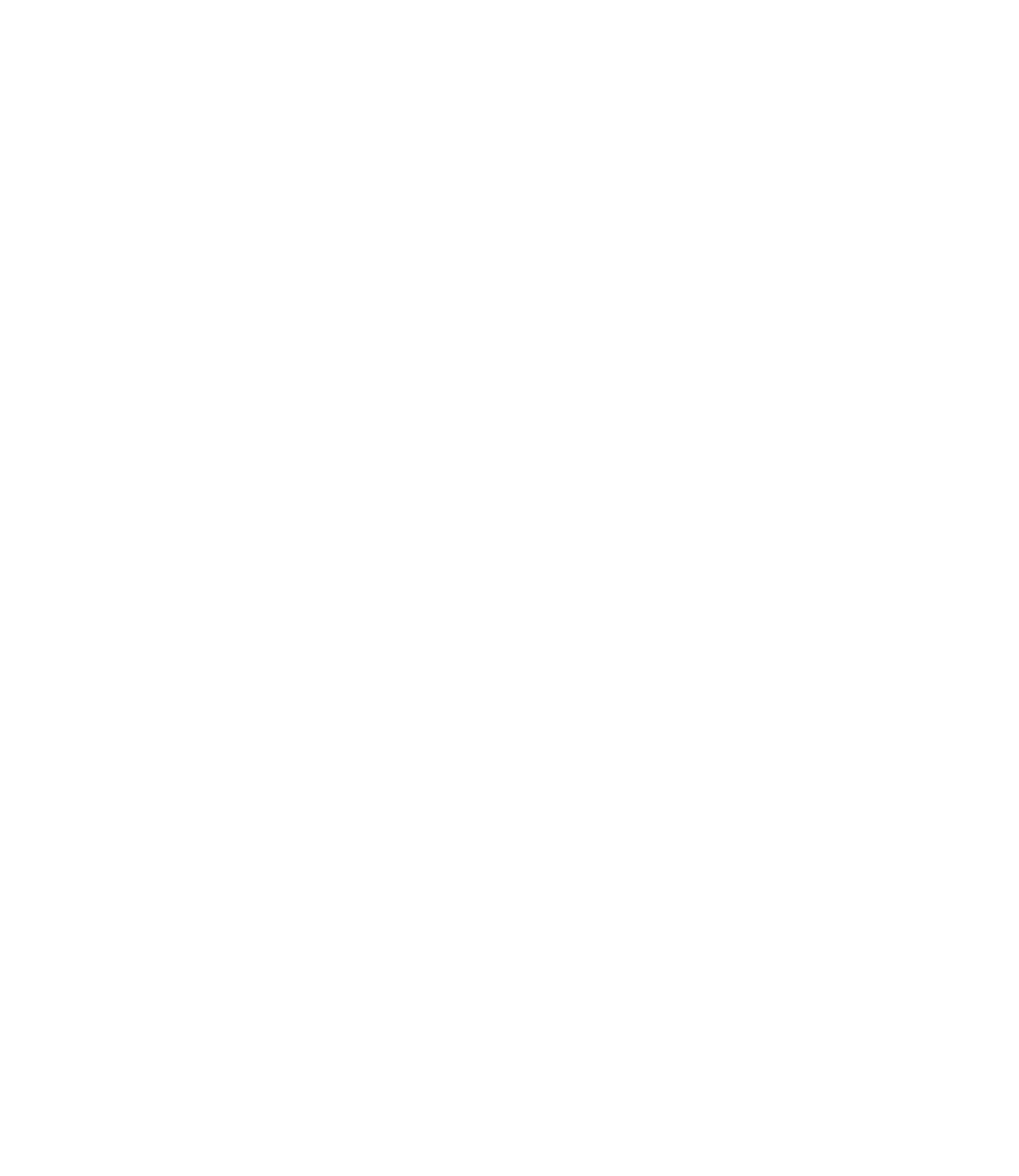Find and specify the bounding box coordinates that correspond to the clickable region for the instruction: "Explore more in Informational".

[0.07, 0.255, 0.478, 0.297]